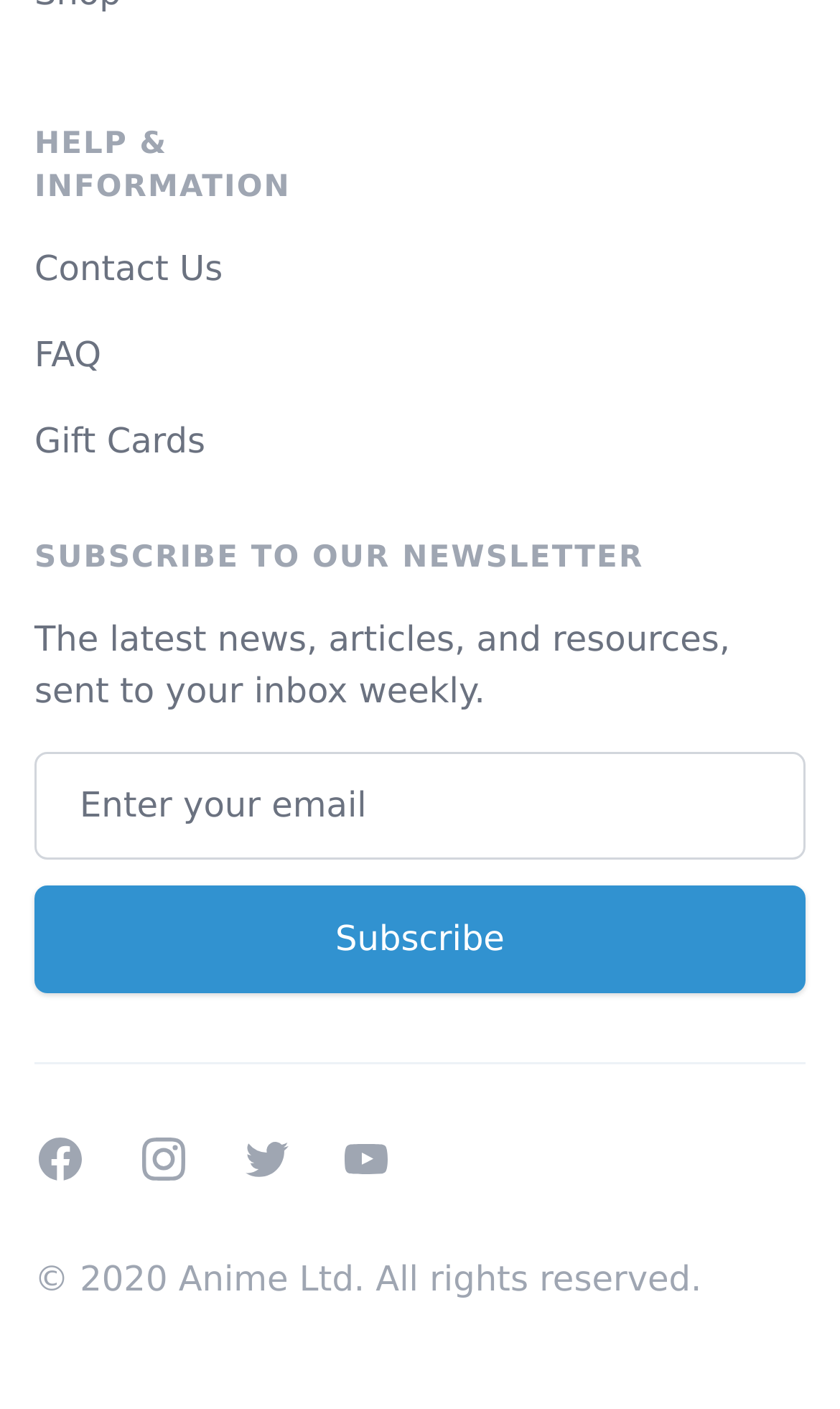What is the company name mentioned on the webpage? Please answer the question using a single word or phrase based on the image.

Anime Ltd.